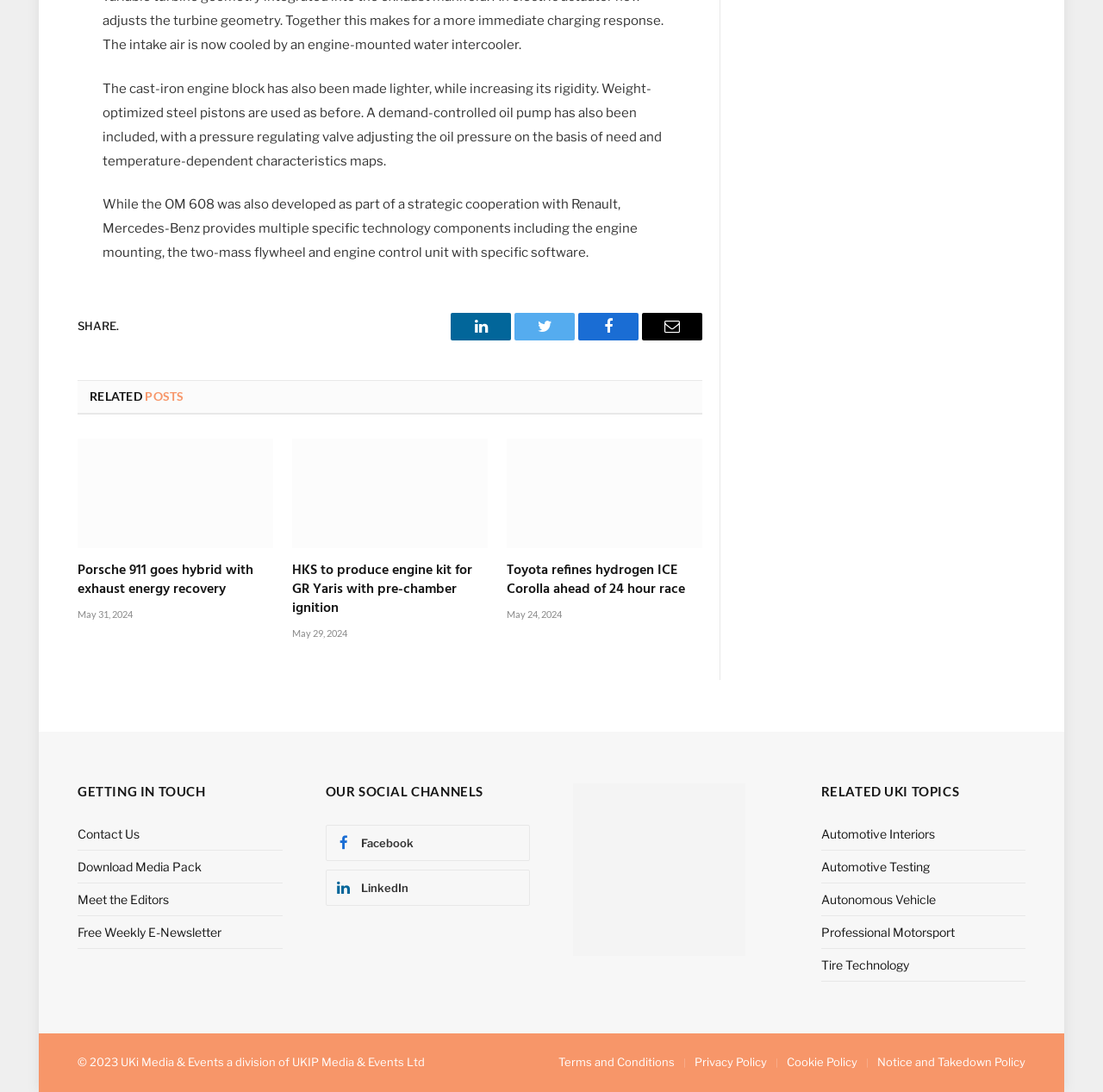Determine the bounding box coordinates of the target area to click to execute the following instruction: "Share on LinkedIn."

[0.409, 0.286, 0.463, 0.312]